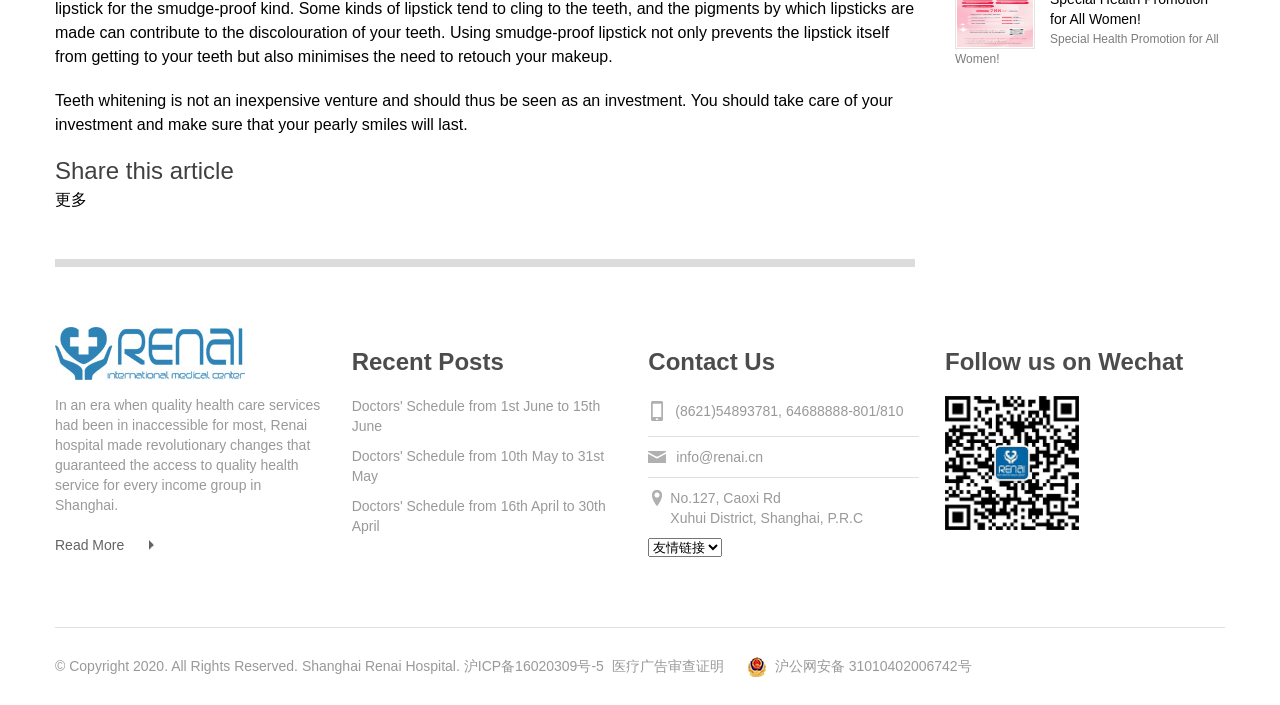What is the purpose of the article about teeth whitening?
Using the information presented in the image, please offer a detailed response to the question.

I read the article about teeth whitening on the webpage and understood that it is emphasizing the importance of taking care of teeth whitening as an investment, rather than just a one-time expense.